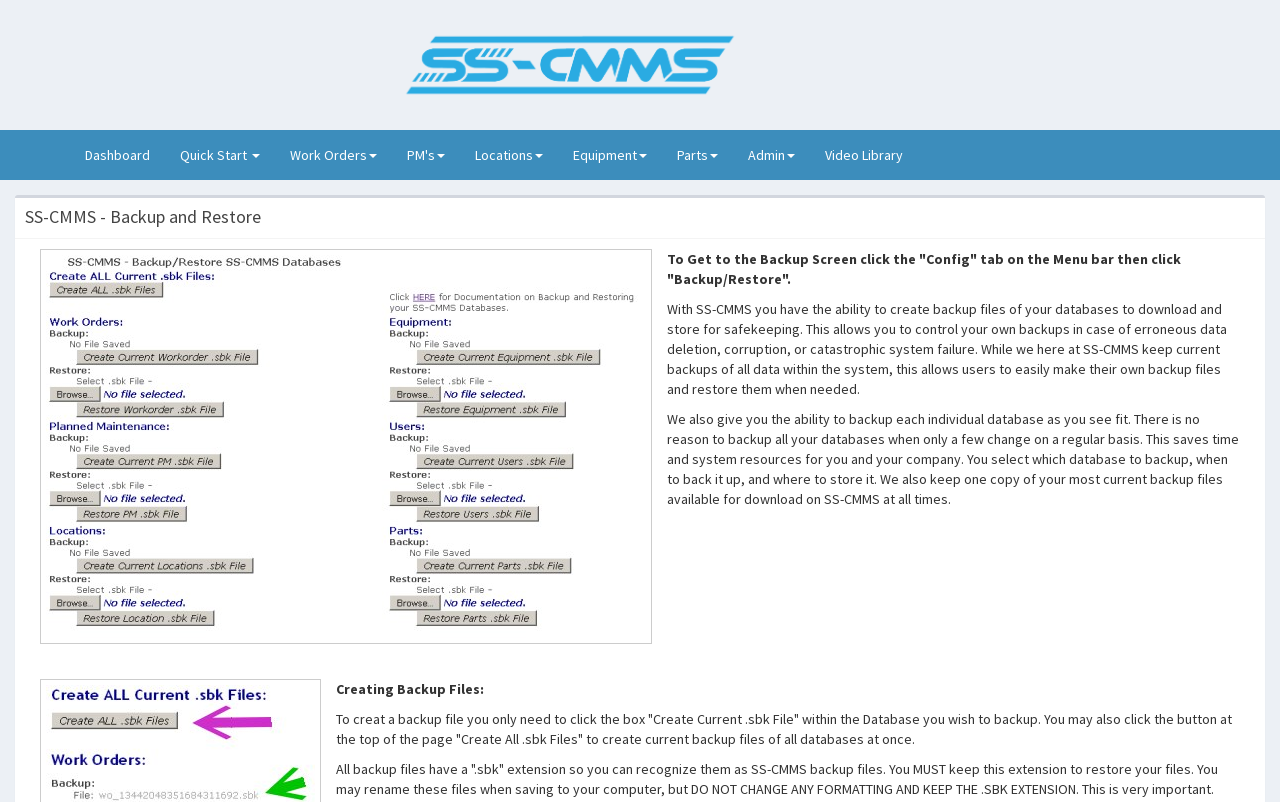Highlight the bounding box coordinates of the region I should click on to meet the following instruction: "Create a backup file".

[0.262, 0.885, 0.962, 0.932]